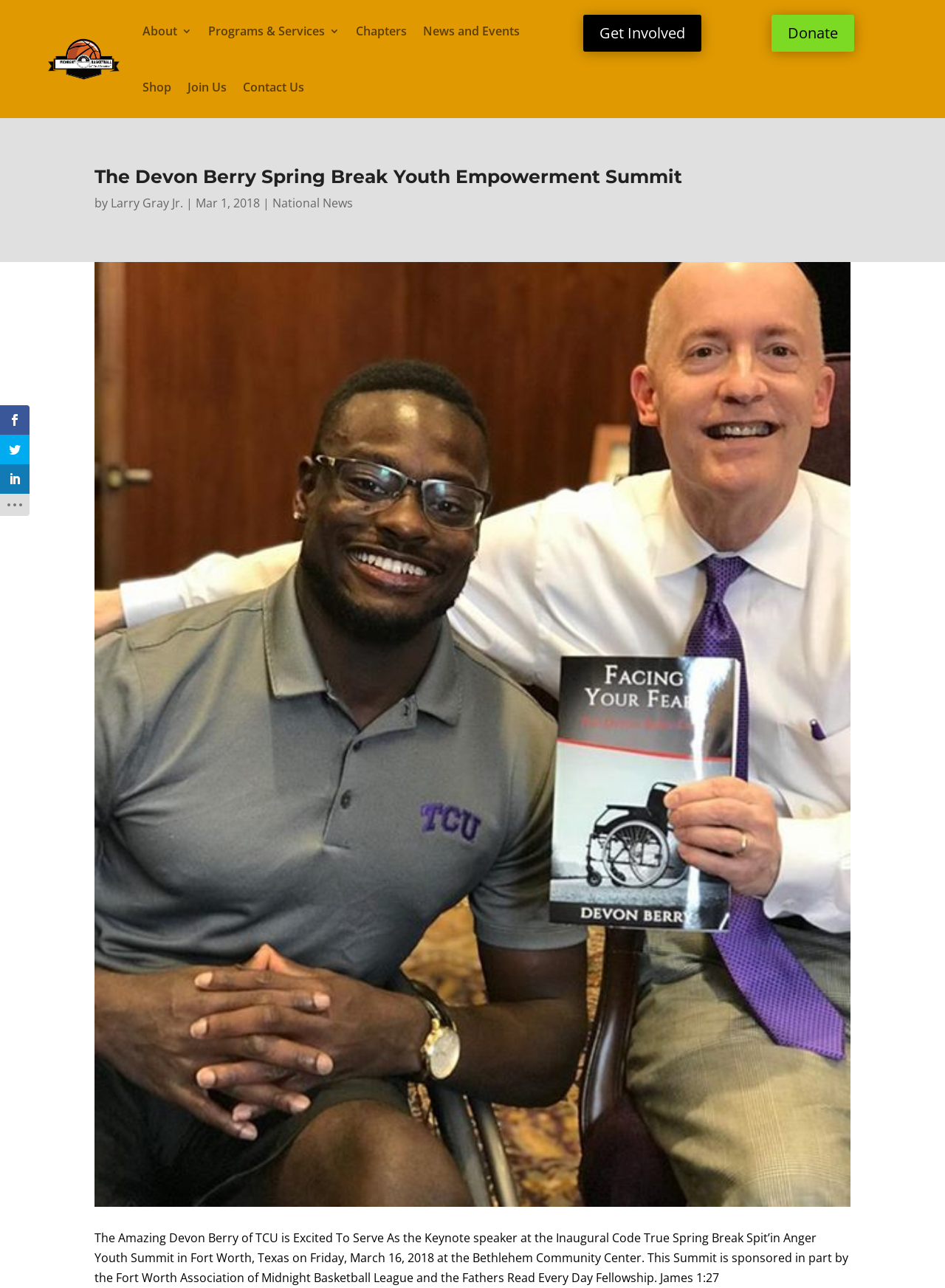Identify the coordinates of the bounding box for the element described below: "About". Return the coordinates as four float numbers between 0 and 1: [left, top, right, bottom].

[0.151, 0.002, 0.203, 0.046]